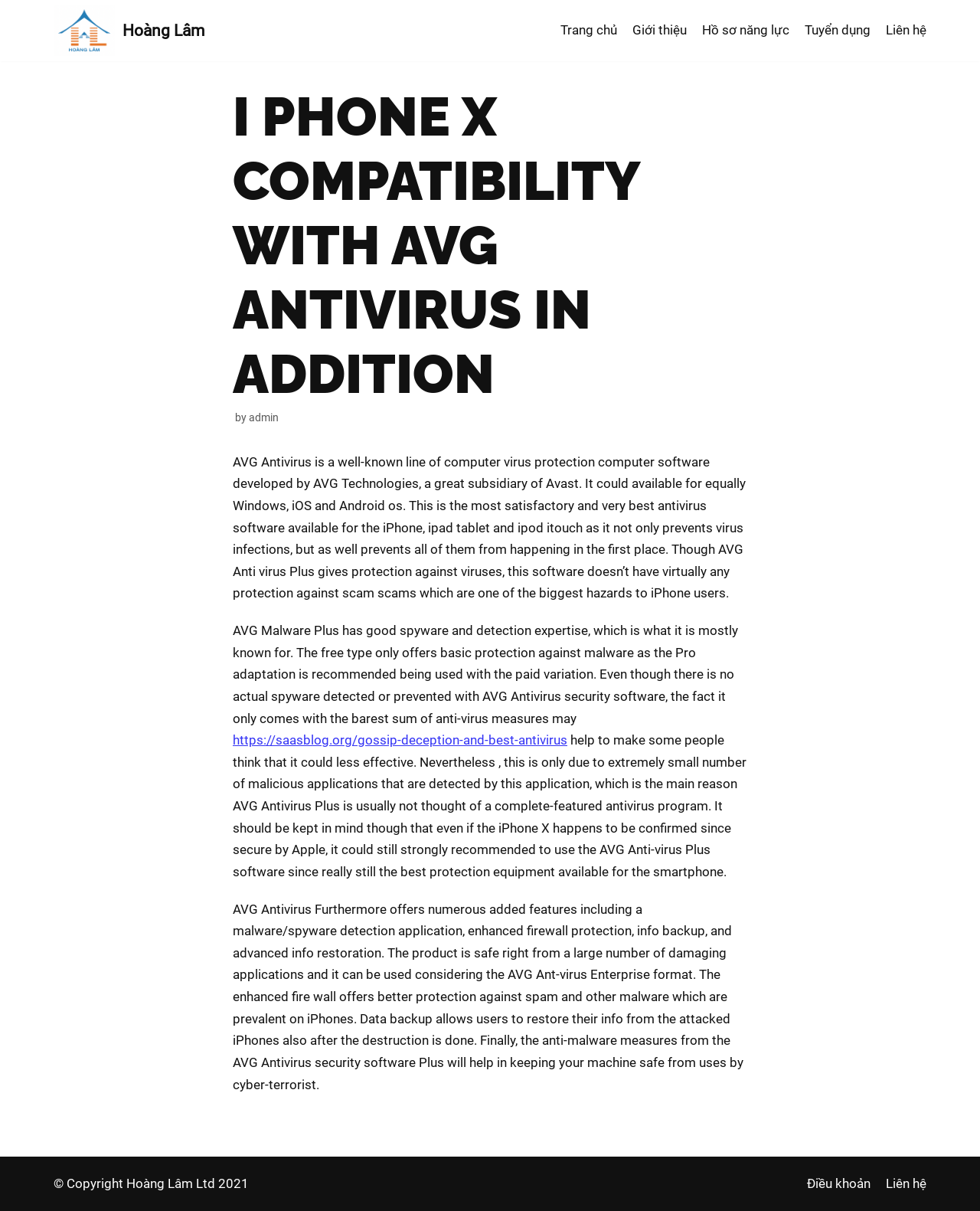Carefully observe the image and respond to the question with a detailed answer:
What is the year of copyright for Hoàng Lâm Ltd?

The copyright information at the bottom of the webpage mentions that the content is copyrighted by Hoàng Lâm Ltd in 2021, indicating the year of copyright.